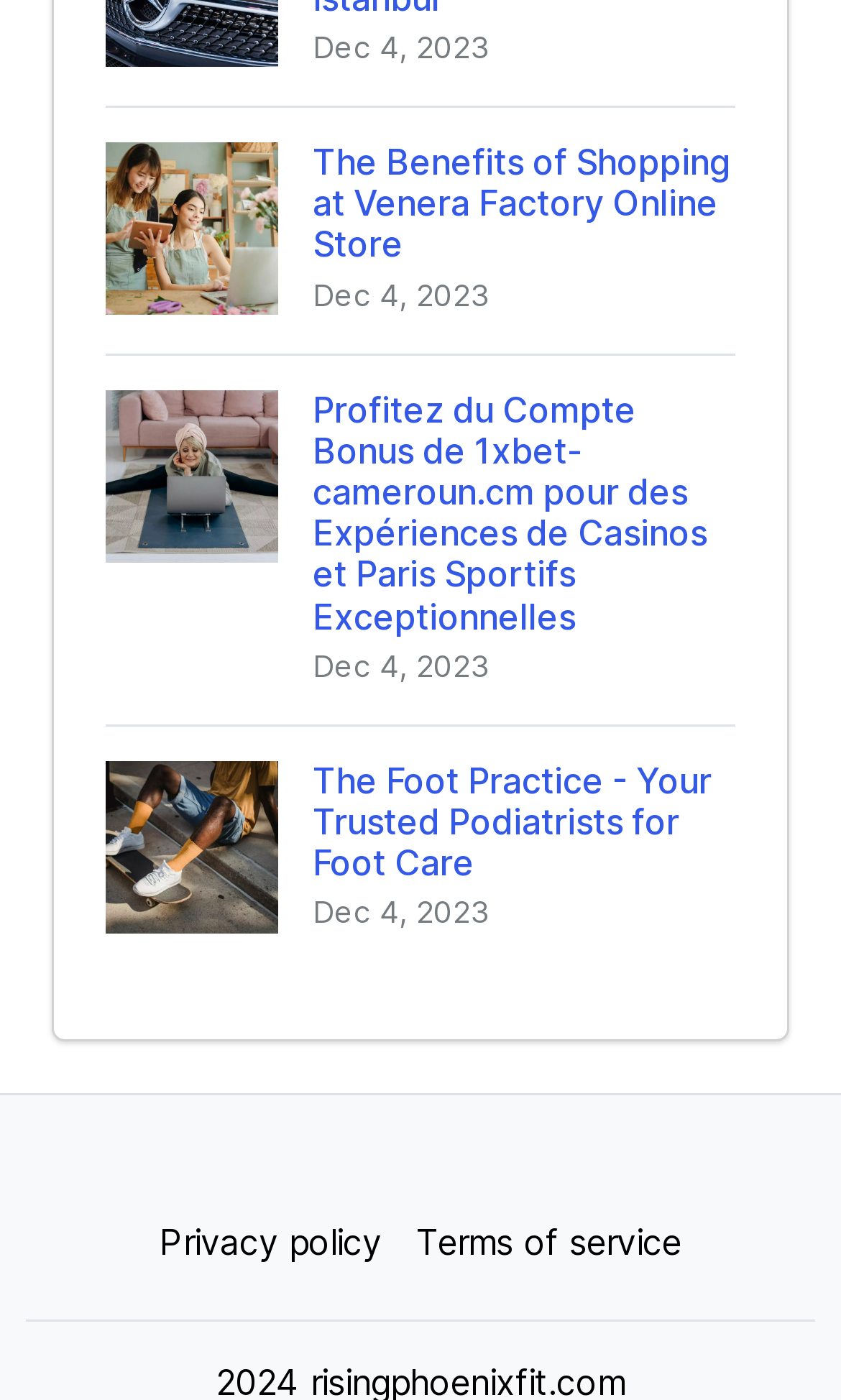With reference to the image, please provide a detailed answer to the following question: What is the topic of the first link?

The first link has a heading 'The Benefits of Shopping at Venera Factory Online Store', which suggests that the topic of the link is about the benefits of shopping at Venera Factory Online Store.